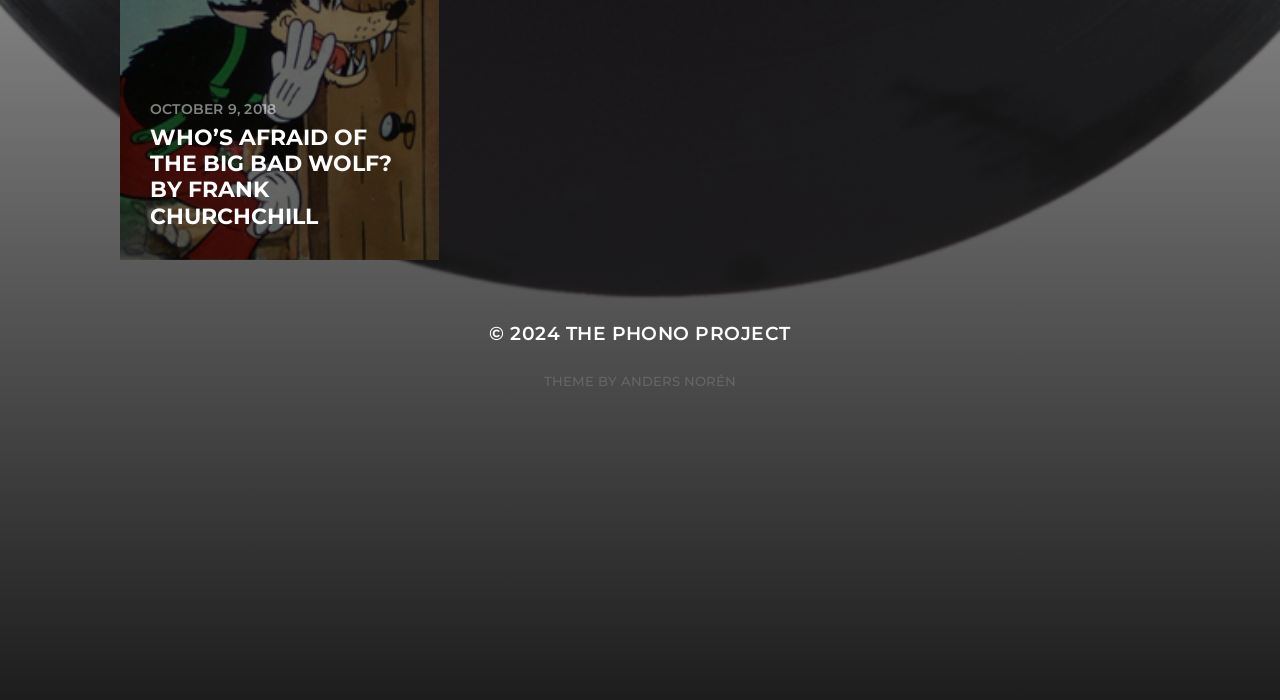Predict the bounding box coordinates of the UI element that matches this description: "The Phono Project". The coordinates should be in the format [left, top, right, bottom] with each value between 0 and 1.

[0.442, 0.46, 0.618, 0.493]